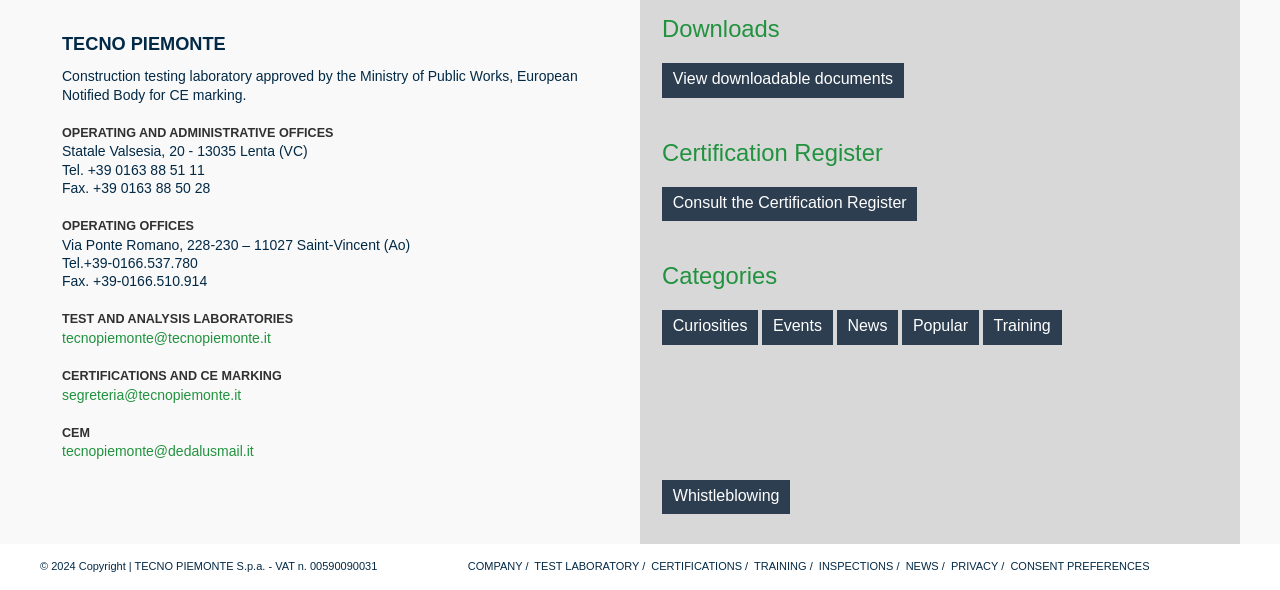What is the VAT number of TECNO PIEMONTE S.p.a.? Using the information from the screenshot, answer with a single word or phrase.

00590090031